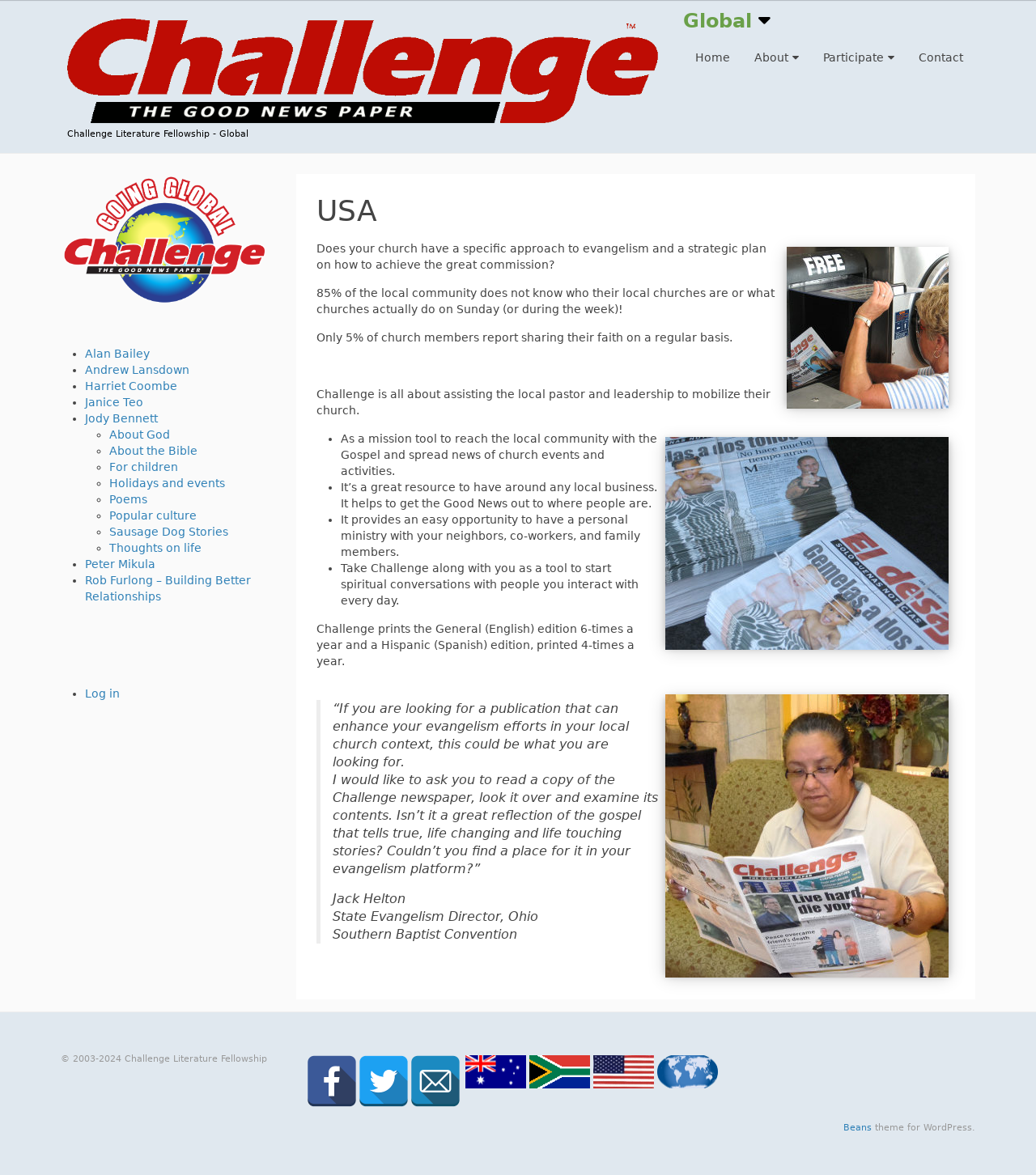Please study the image and answer the question comprehensively:
What is the purpose of Challenge?

The purpose of Challenge can be inferred from the StaticText element with the text 'Challenge is all about assisting the local pastor and leadership to mobilize their church.' in the main content area of the webpage.